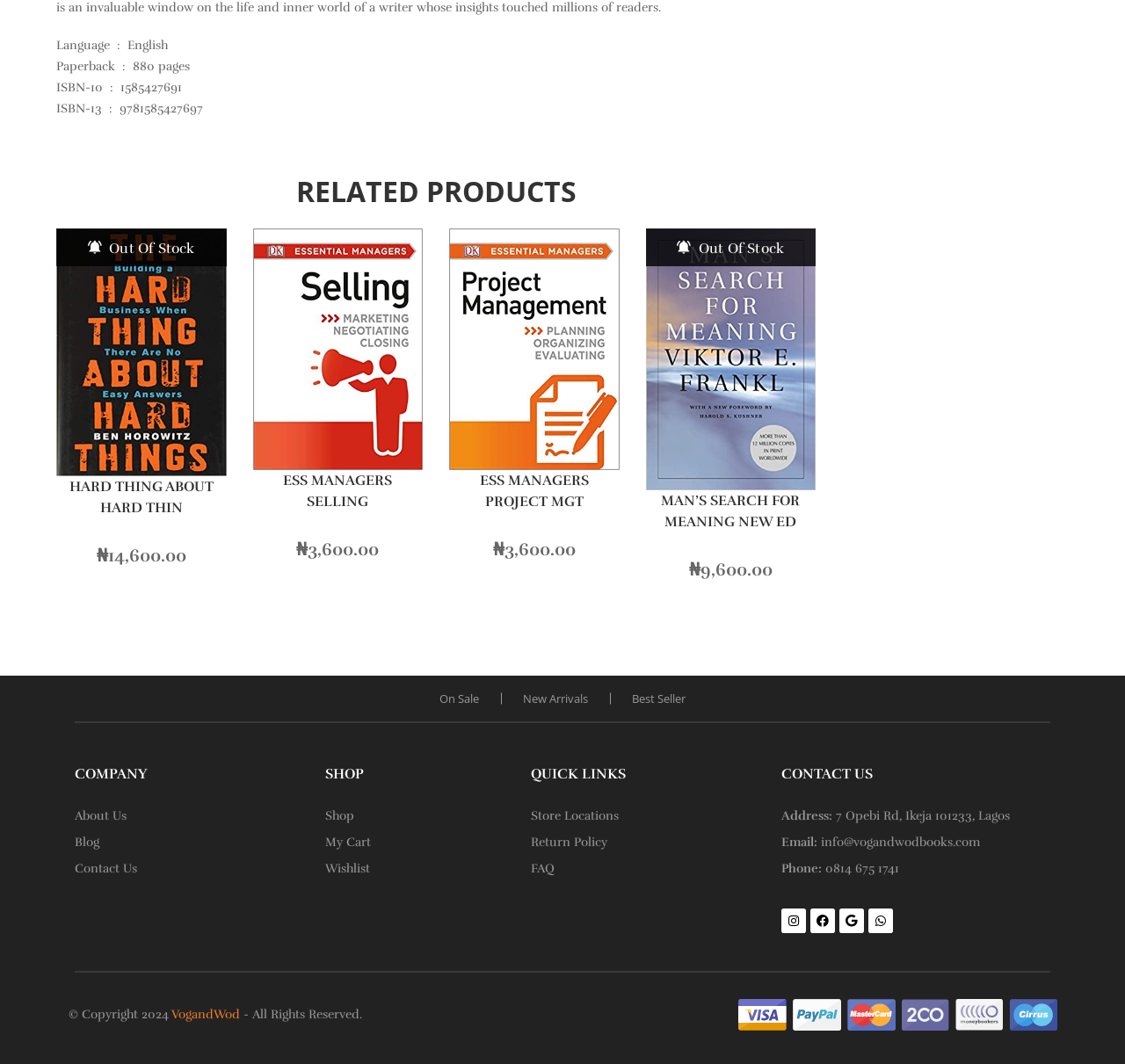Use a single word or phrase to answer the question:
What is the phone number for contact?

0814 675 1741